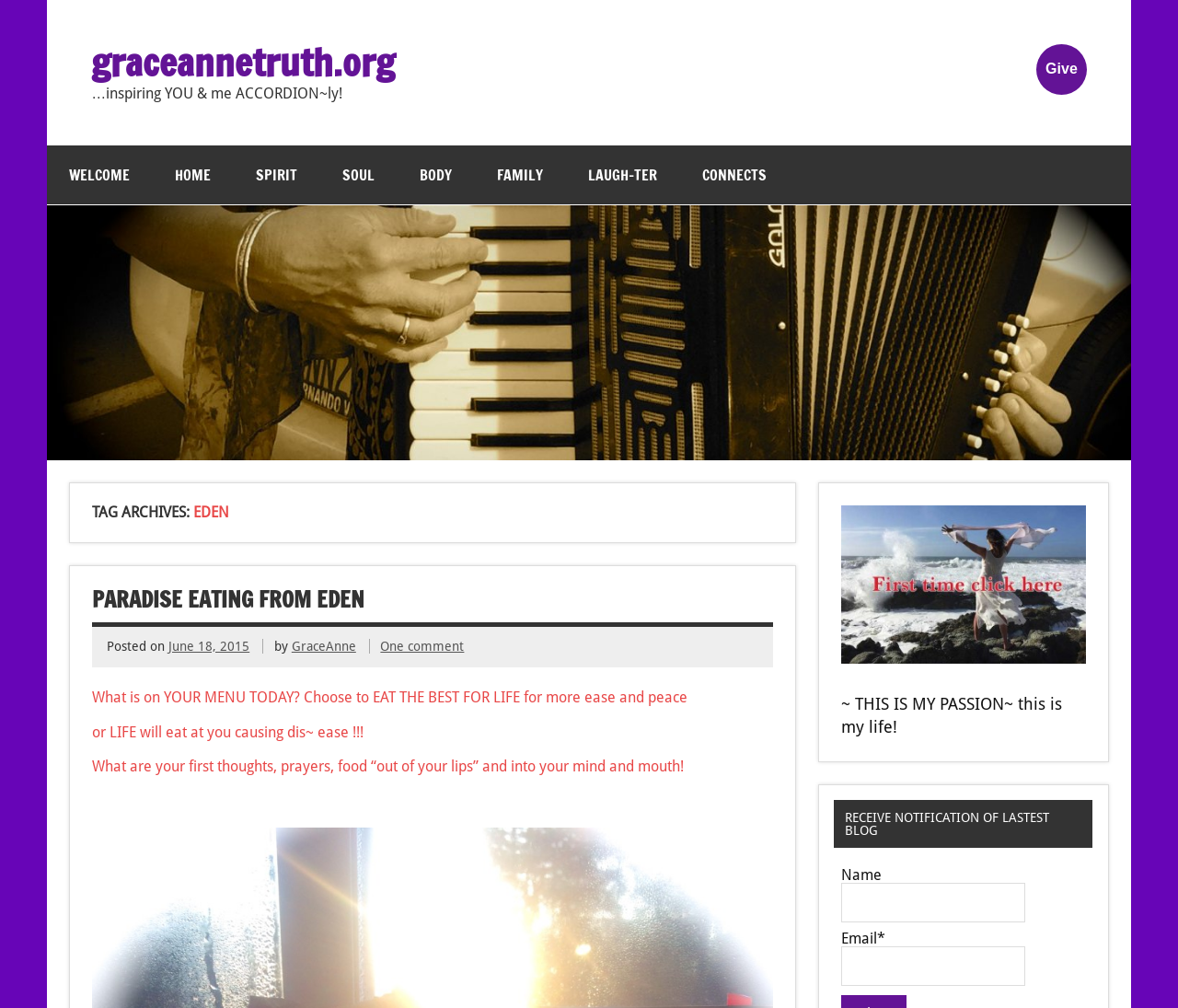Please find the bounding box coordinates of the section that needs to be clicked to achieve this instruction: "Click on the 'Ruth' link".

[0.714, 0.644, 0.922, 0.662]